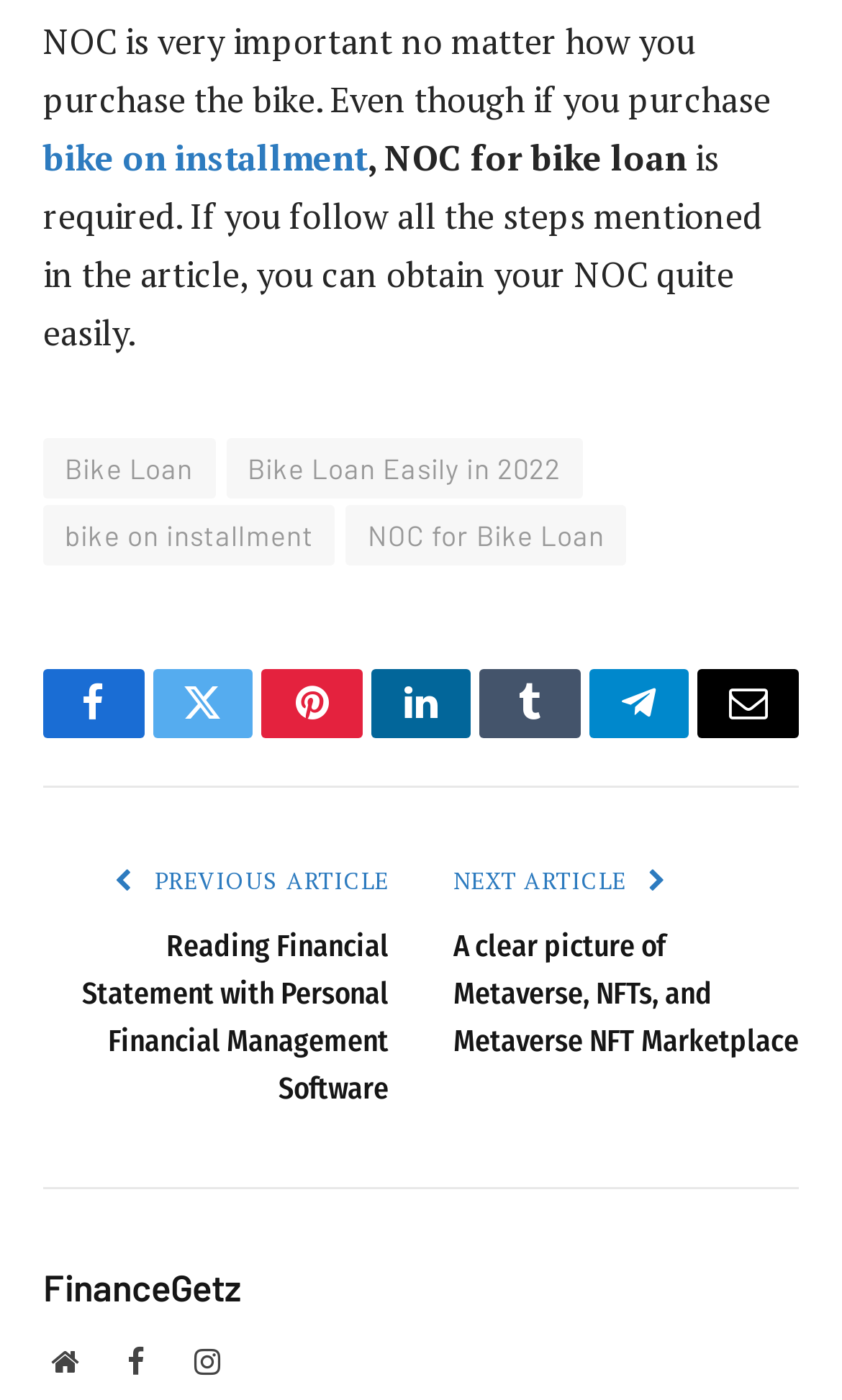Provide a brief response to the question using a single word or phrase: 
What is the previous article about?

Financial Statement